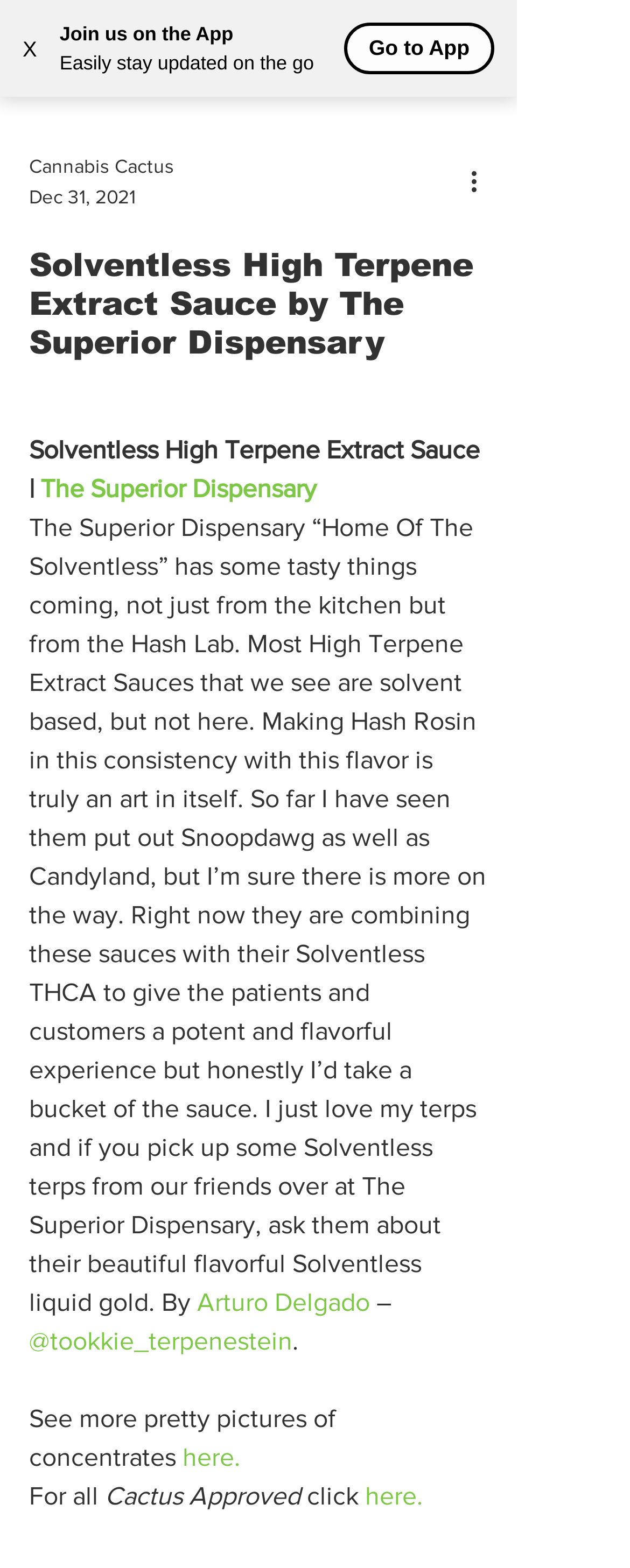Utilize the details in the image to thoroughly answer the following question: What is the name of the dispensary?

I found the answer by looking at the text 'Solventless High Terpene Extract Sauce | The Superior Dispensary' which is a heading on the webpage, indicating that The Superior Dispensary is the name of the dispensary.